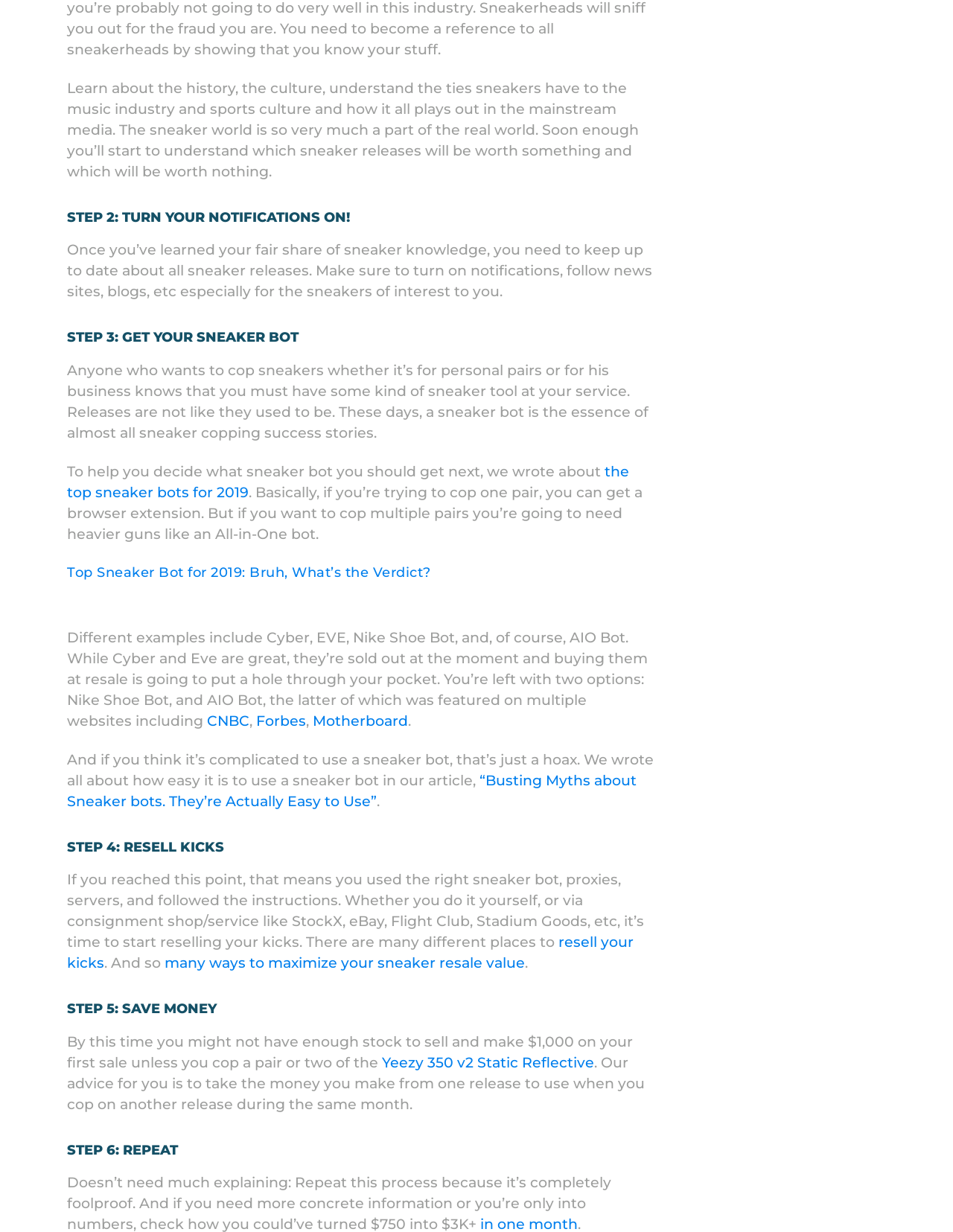Can you find the bounding box coordinates for the element that needs to be clicked to execute this instruction: "Read the article about maximizing your sneaker resale value"? The coordinates should be given as four float numbers between 0 and 1, i.e., [left, top, right, bottom].

[0.173, 0.775, 0.551, 0.789]